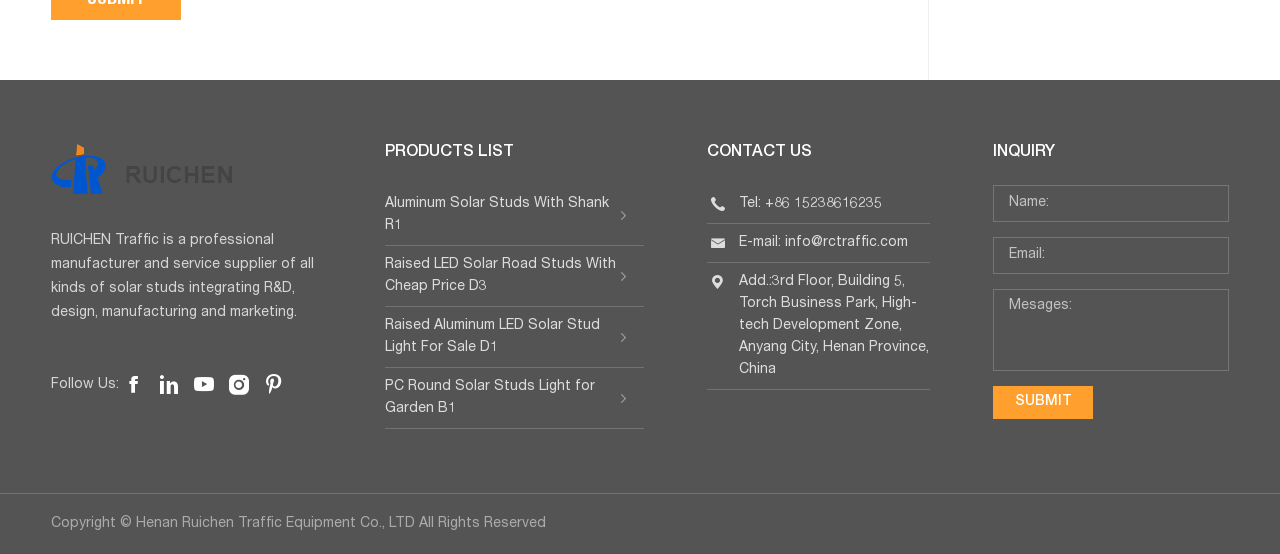Please pinpoint the bounding box coordinates for the region I should click to adhere to this instruction: "Click the 'PRODUCTS LIST' link".

[0.301, 0.26, 0.503, 0.295]